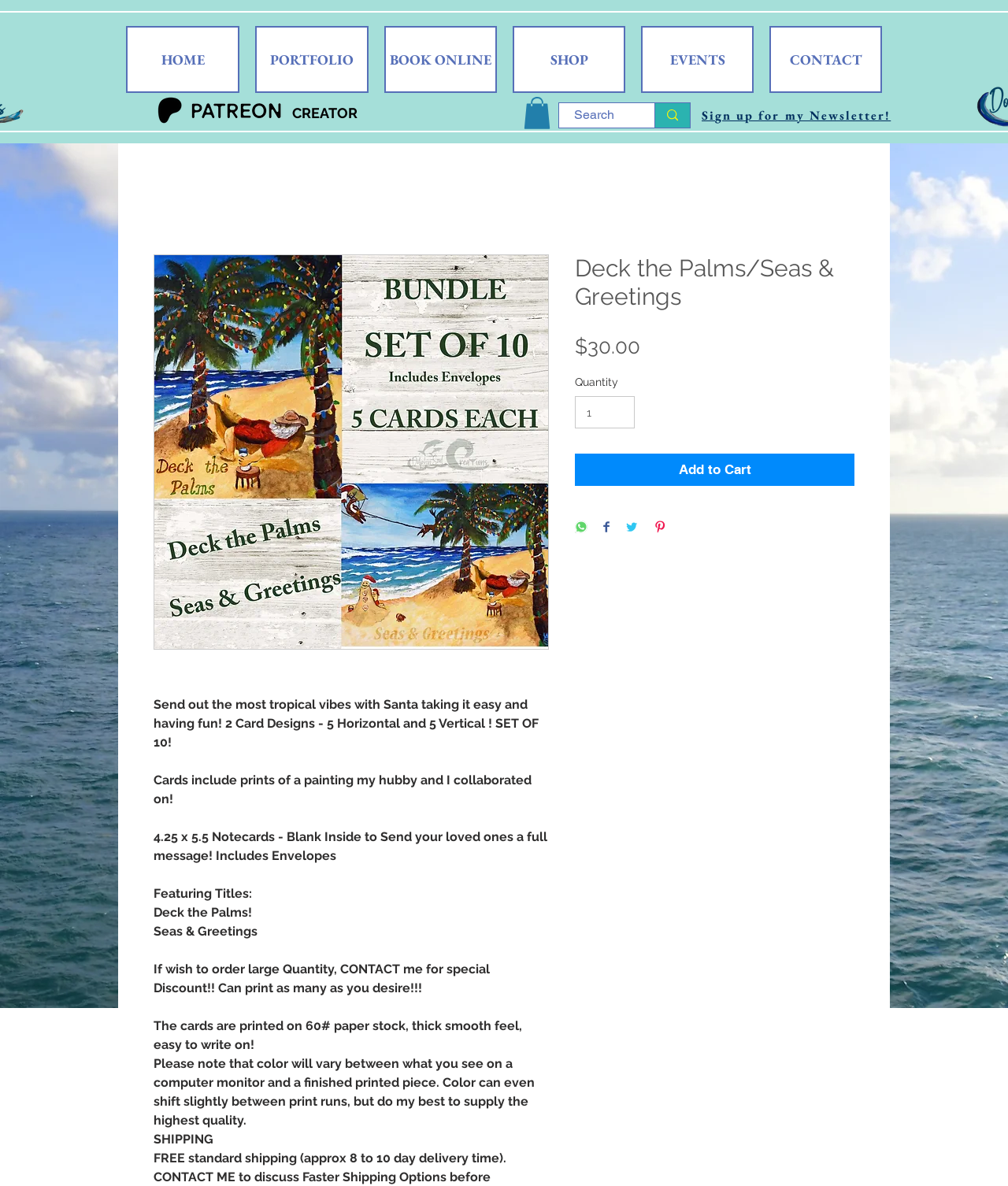Specify the bounding box coordinates of the element's area that should be clicked to execute the given instruction: "Search for something". The coordinates should be four float numbers between 0 and 1, i.e., [left, top, right, bottom].

[0.555, 0.087, 0.684, 0.108]